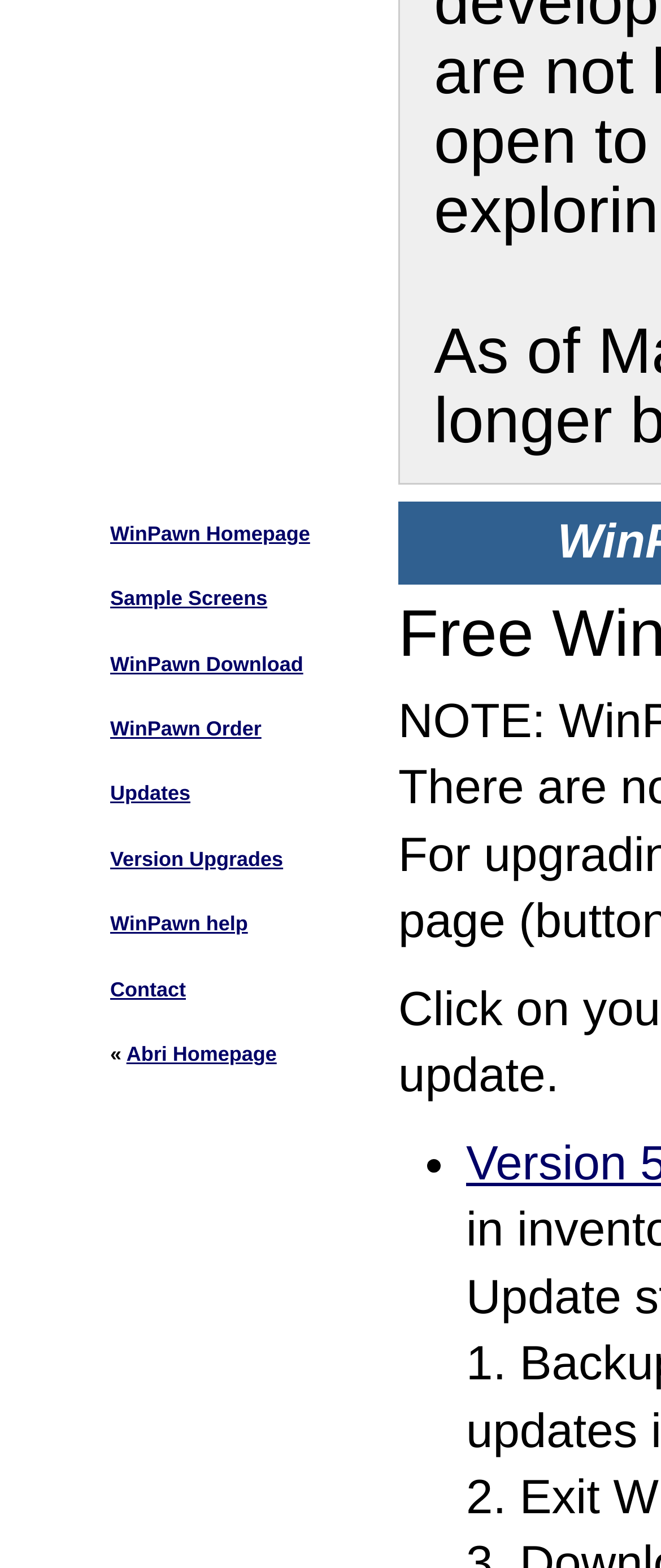Given the element description, predict the bounding box coordinates in the format (top-left x, top-left y, bottom-right x, bottom-right y), using floating point numbers between 0 and 1: Contact

[0.167, 0.623, 0.281, 0.638]